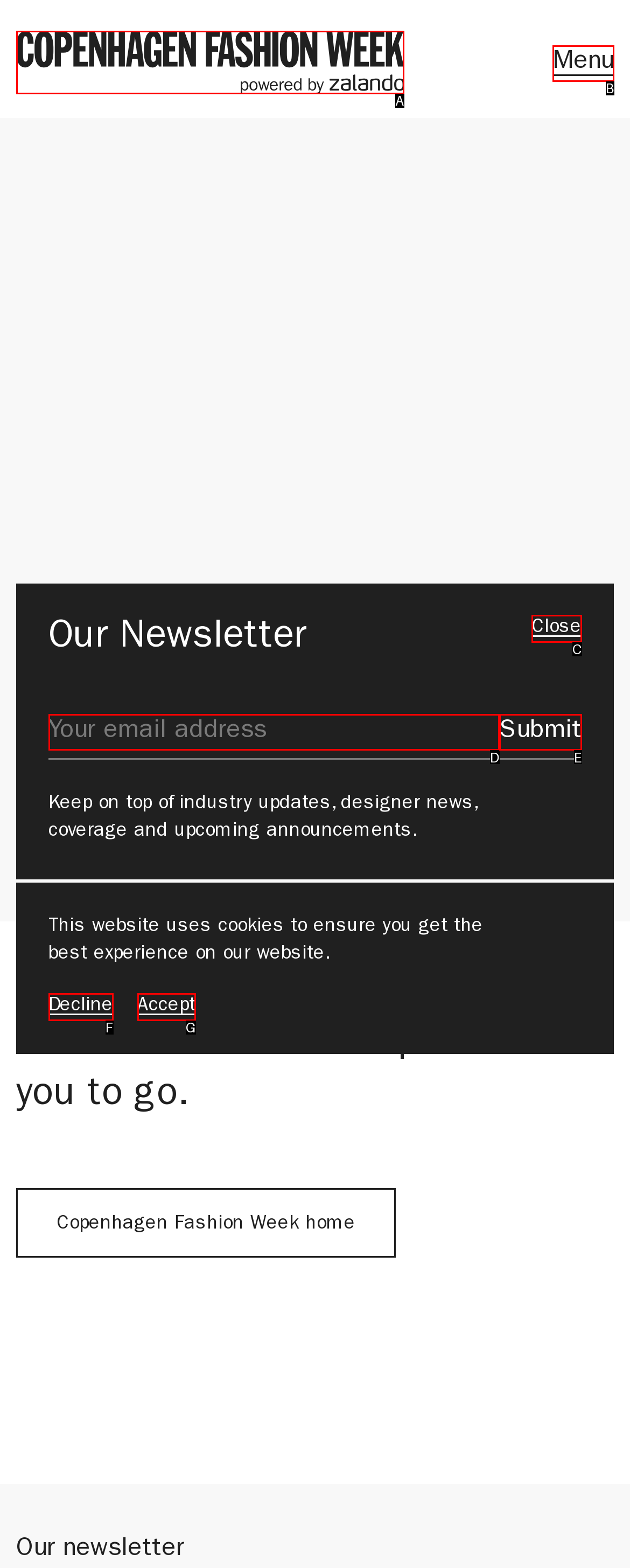Pick the option that best fits the description: Decline. Reply with the letter of the matching option directly.

F